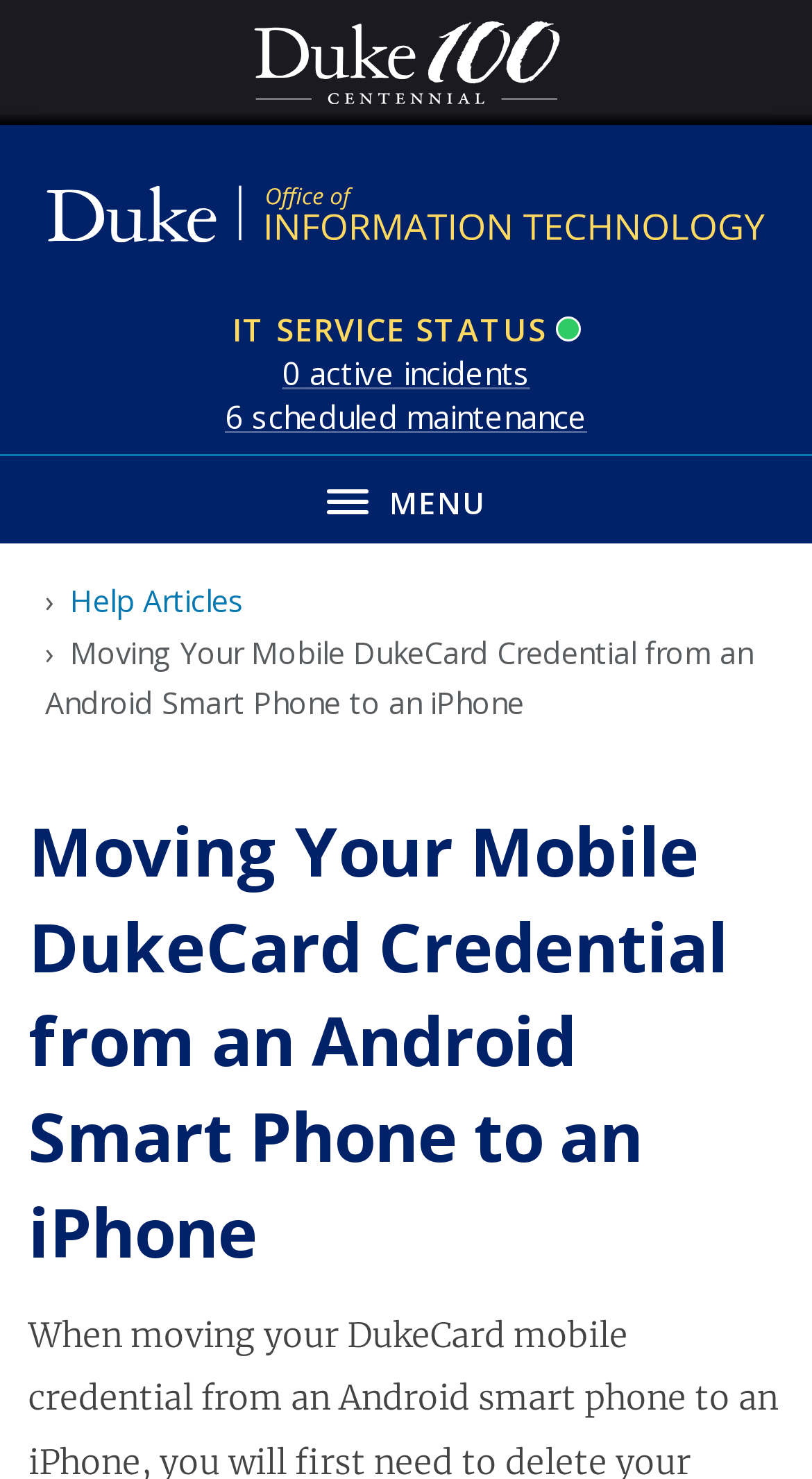Provide the bounding box for the UI element matching this description: "parent_node: IT SERVICE STATUS".

[0.056, 0.084, 0.944, 0.204]